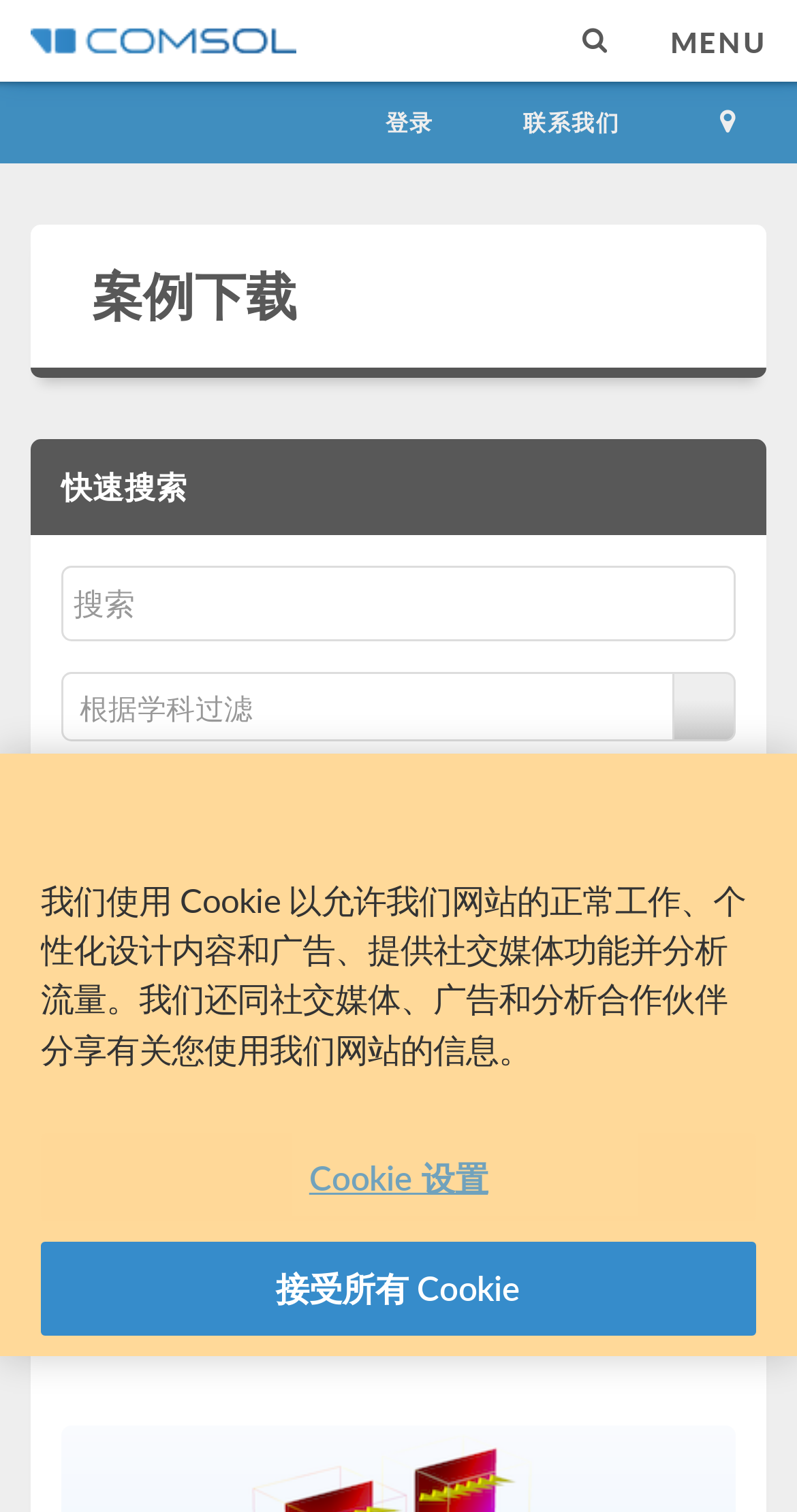Carefully observe the image and respond to the question with a detailed answer:
What is the company logo on the top left?

The company logo is located on the top left of the webpage, which is an image with the text 'COMSOL'.